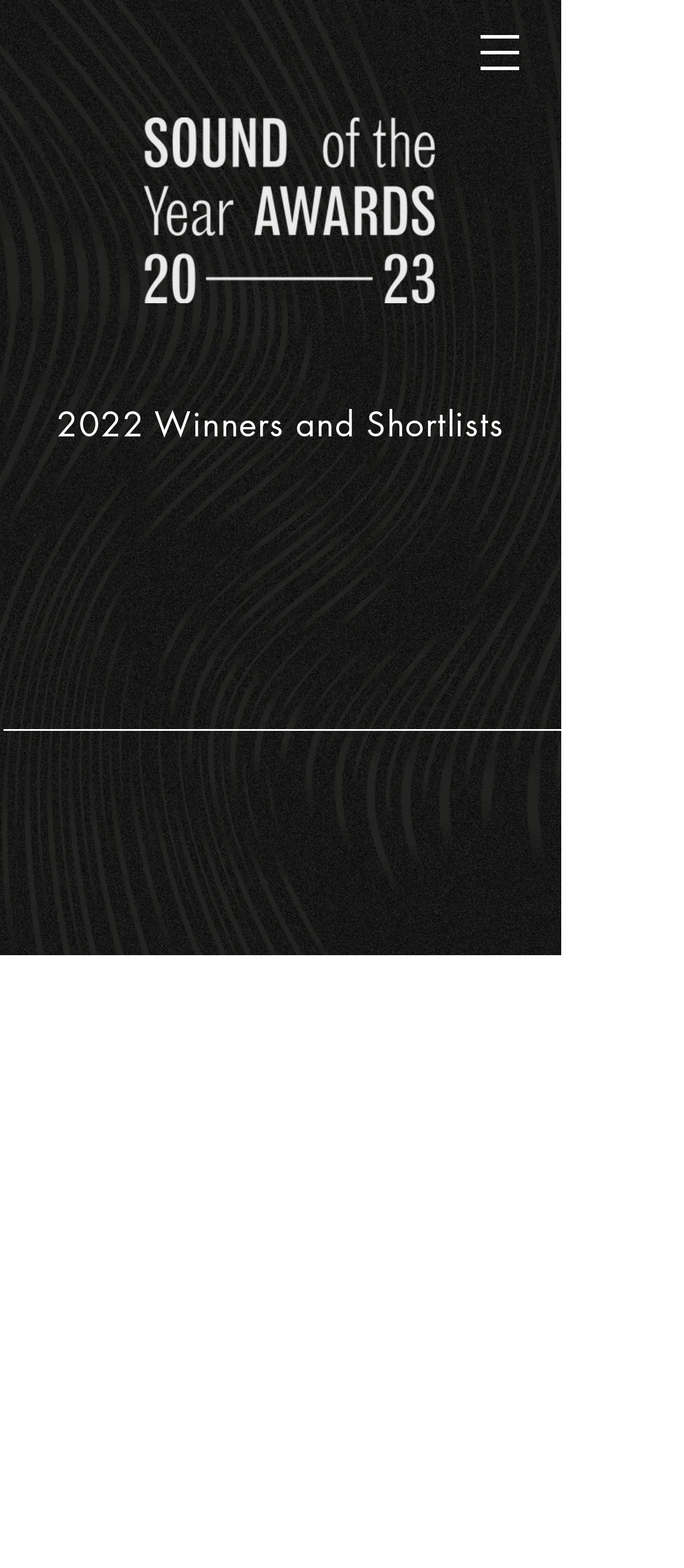Please locate the clickable area by providing the bounding box coordinates to follow this instruction: "Go to next slide".

[0.665, 0.704, 0.733, 0.721]